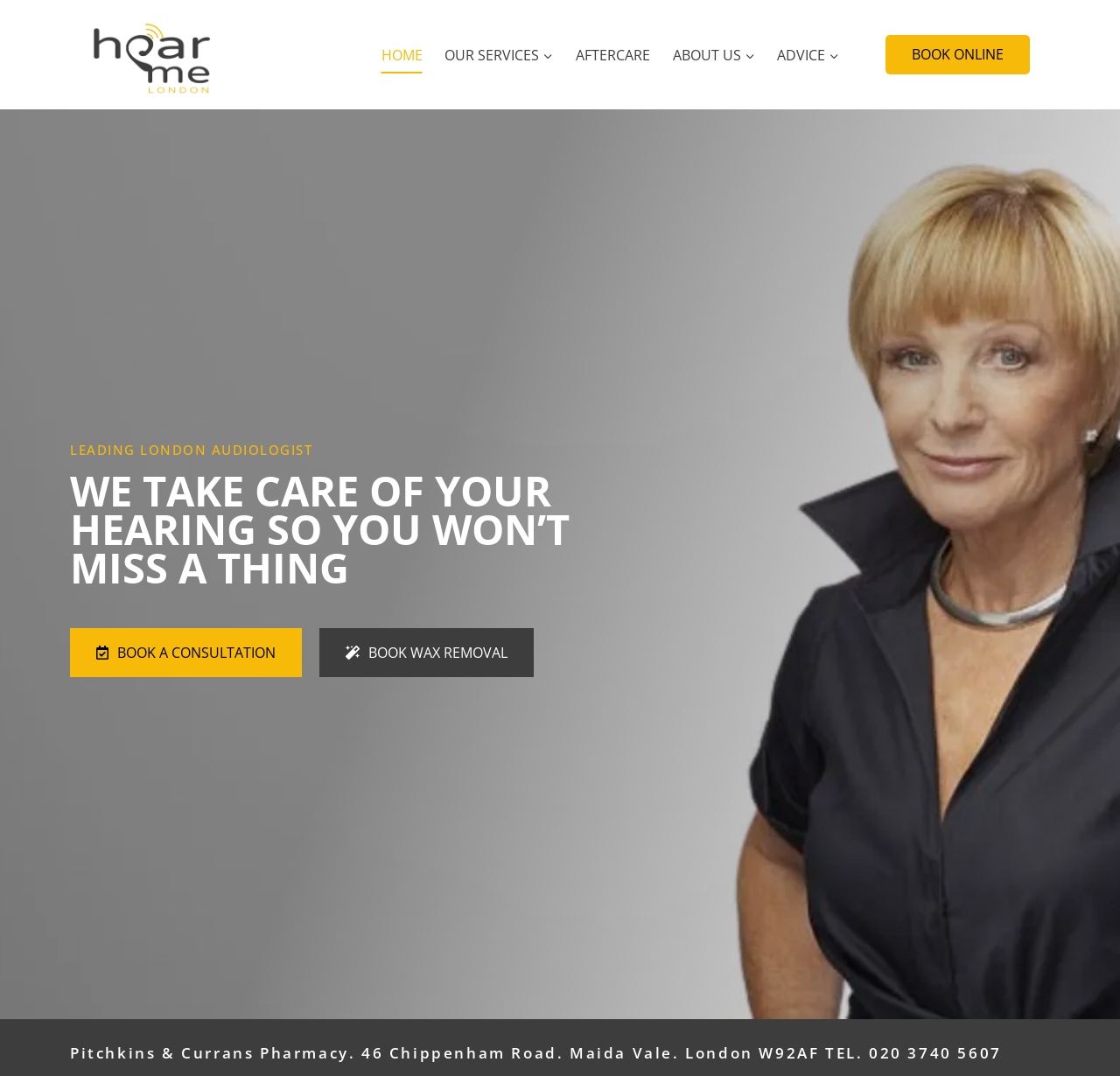Determine the bounding box coordinates of the area to click in order to meet this instruction: "Book a consultation".

[0.062, 0.583, 0.27, 0.629]